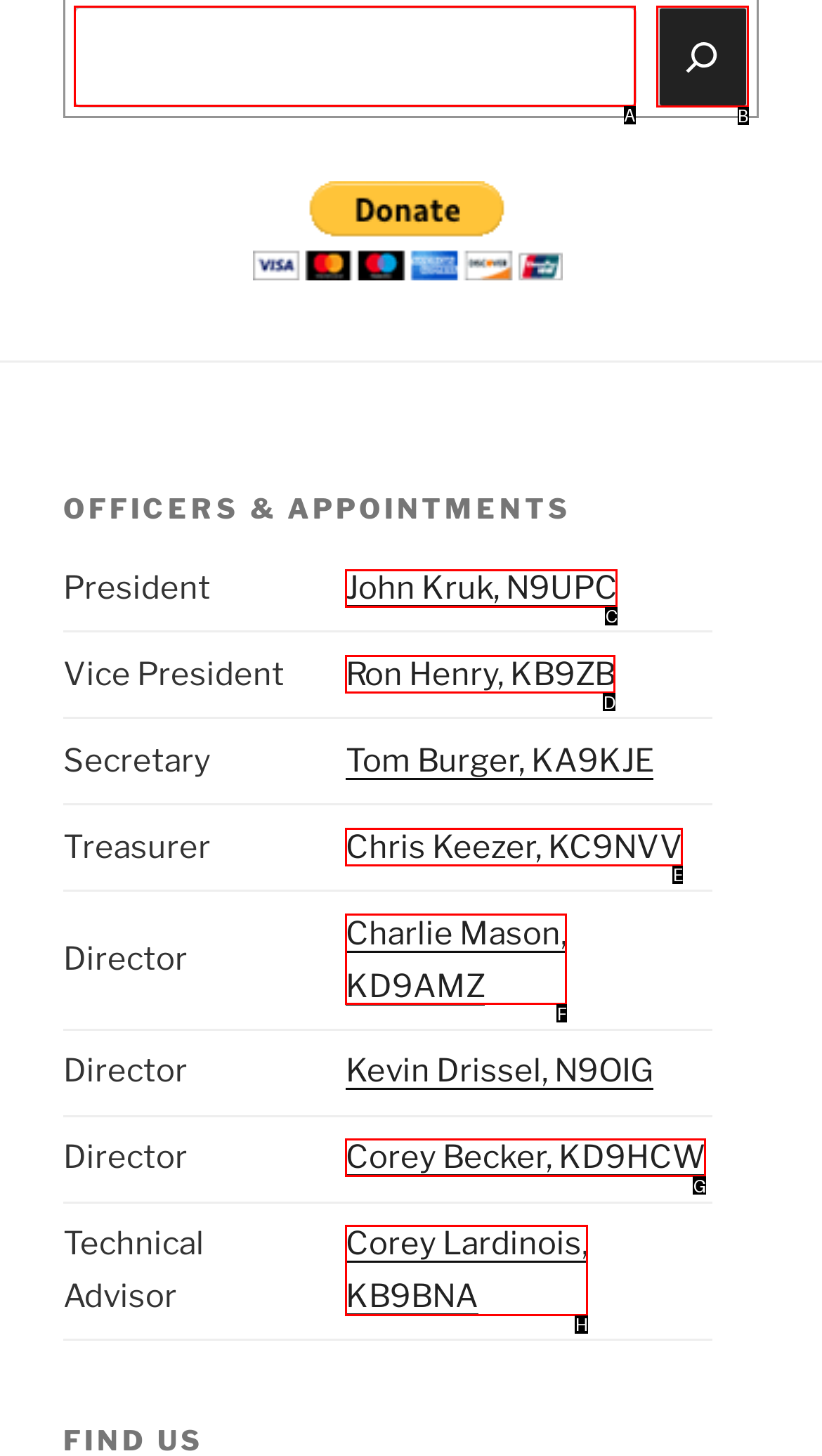From the given choices, which option should you click to complete this task: Search for something? Answer with the letter of the correct option.

A